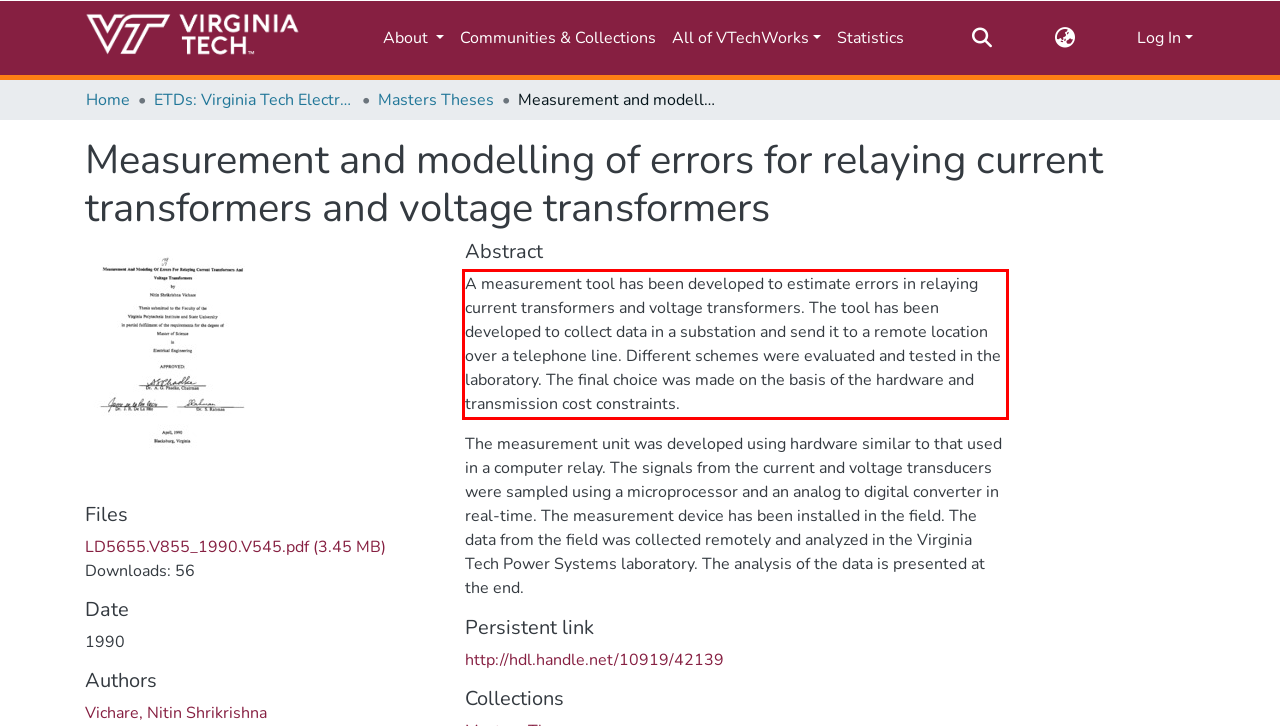Please extract the text content from the UI element enclosed by the red rectangle in the screenshot.

A measurement tool has been developed to estimate errors in relaying current transformers and voltage transformers. The tool has been developed to collect data in a substation and send it to a remote location over a telephone line. Different schemes were evaluated and tested in the laboratory. The final choice was made on the basis of the hardware and transmission cost constraints.